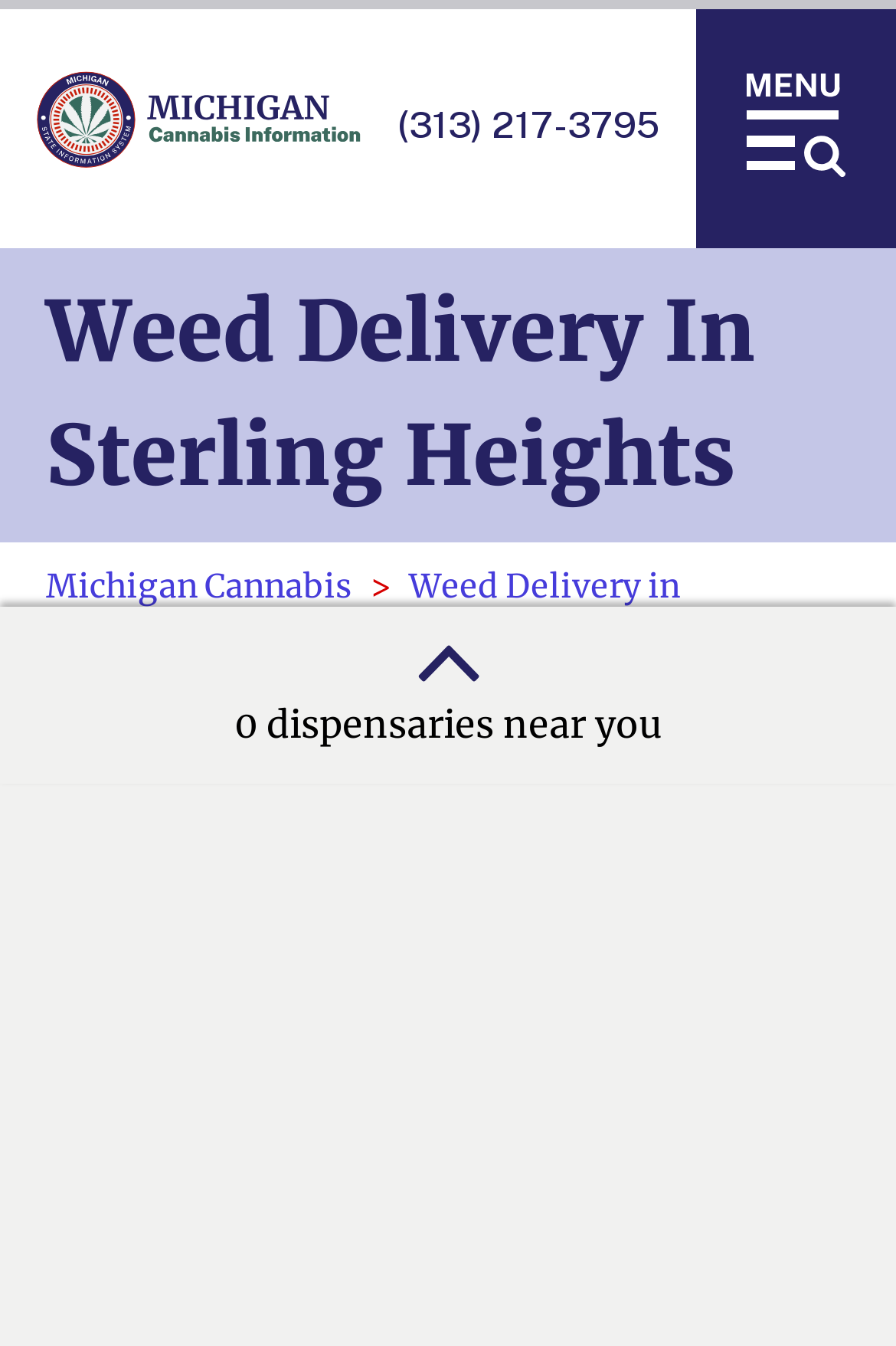With reference to the image, please provide a detailed answer to the following question: What is the purpose of the textbox on the webpage?

I inferred the purpose of the textbox by its location below the 'Find Authorized Cannabis Stores Near You' heading and the presence of a 'Location' button next to it, suggesting that the user needs to enter their location to find nearby stores.